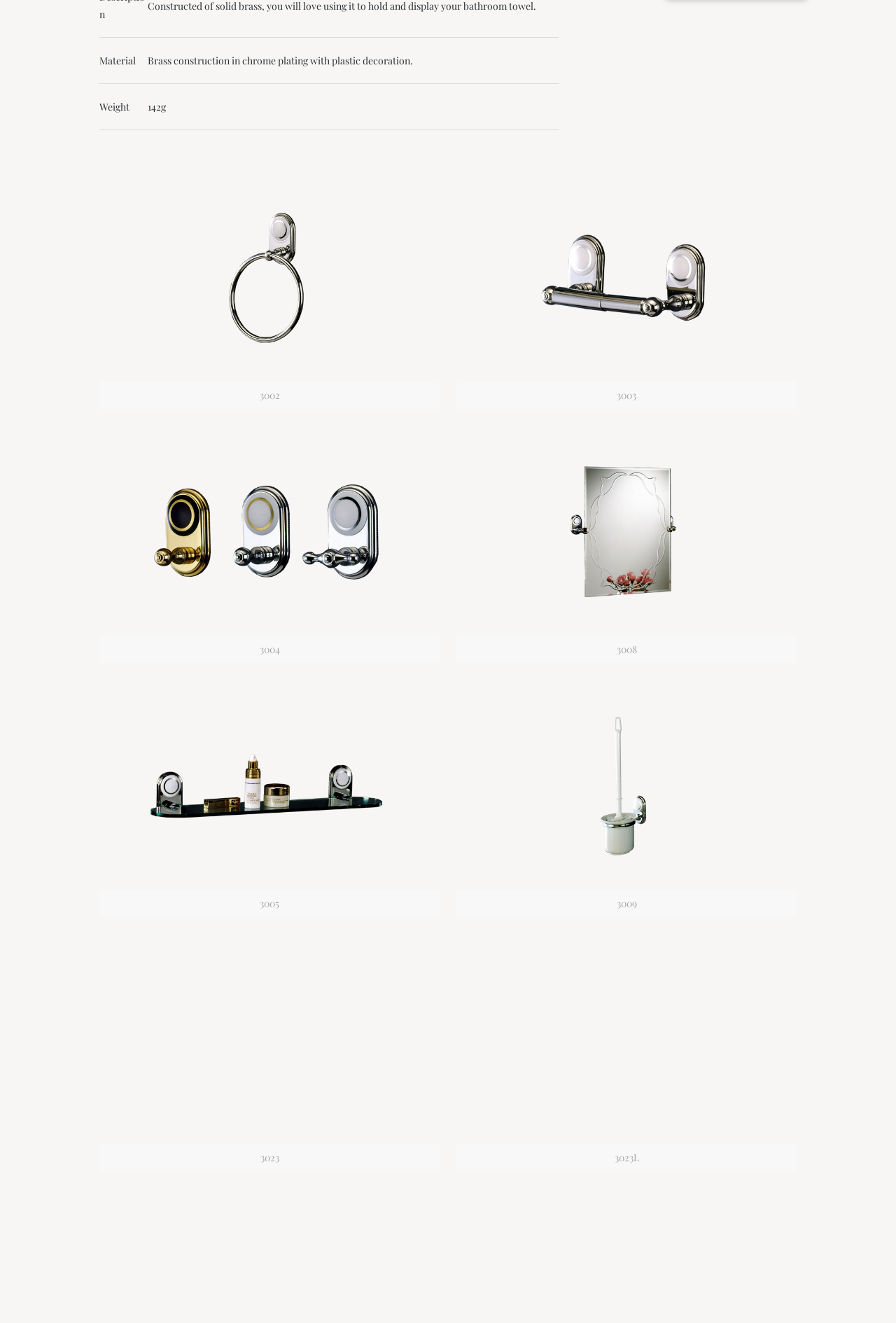How many product rows are there?
Please respond to the question with a detailed and informative answer.

I counted the number of rows in the webpage, each containing product information, and found 8 rows.